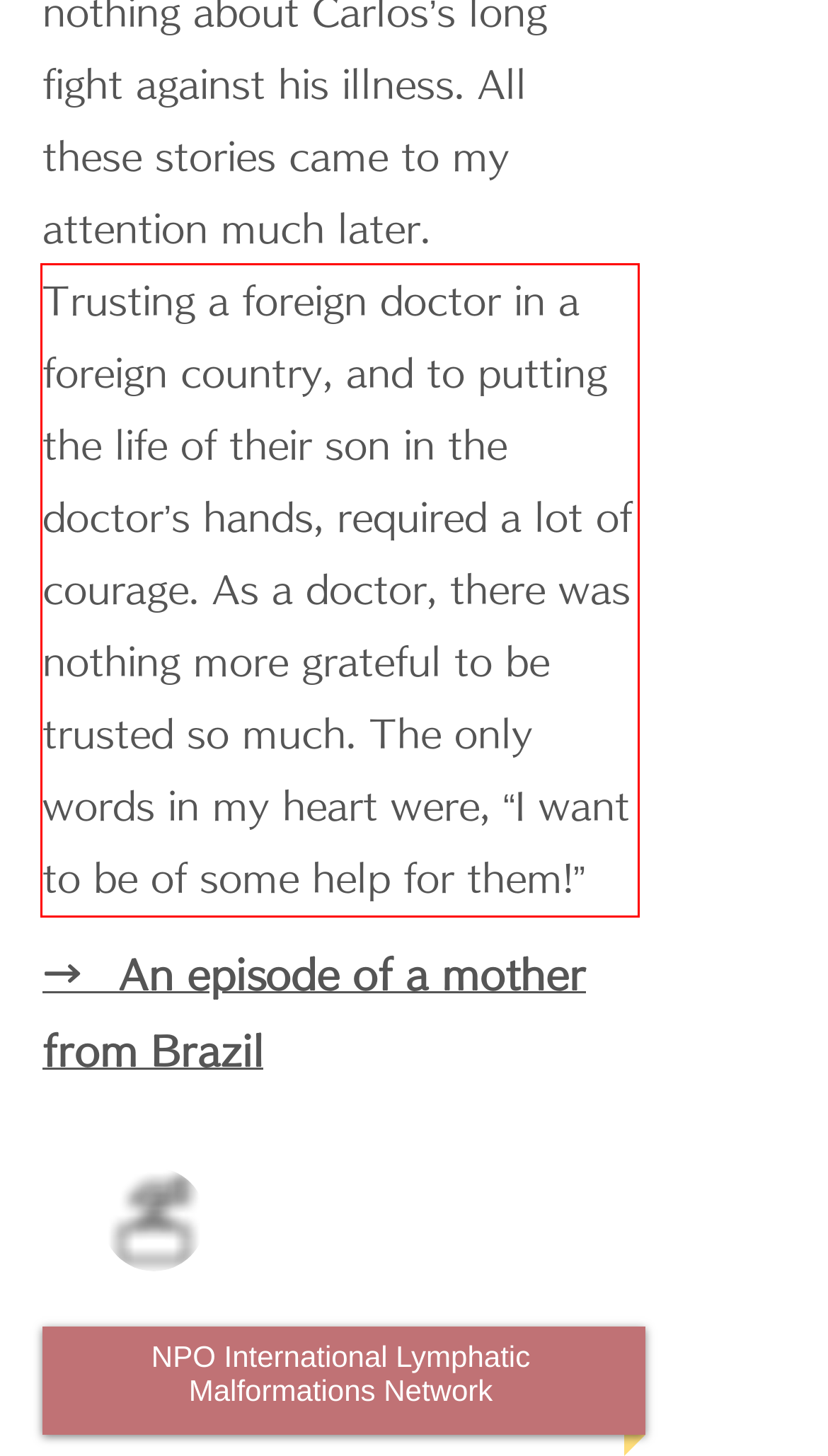Given a webpage screenshot, identify the text inside the red bounding box using OCR and extract it.

Trusting a foreign doctor in a foreign country, and to putting the life of their son in the doctor’s hands, required a lot of courage. As a doctor, there was nothing more grateful to be trusted so much. The only words in my heart were, “I want to be of some help for them!”